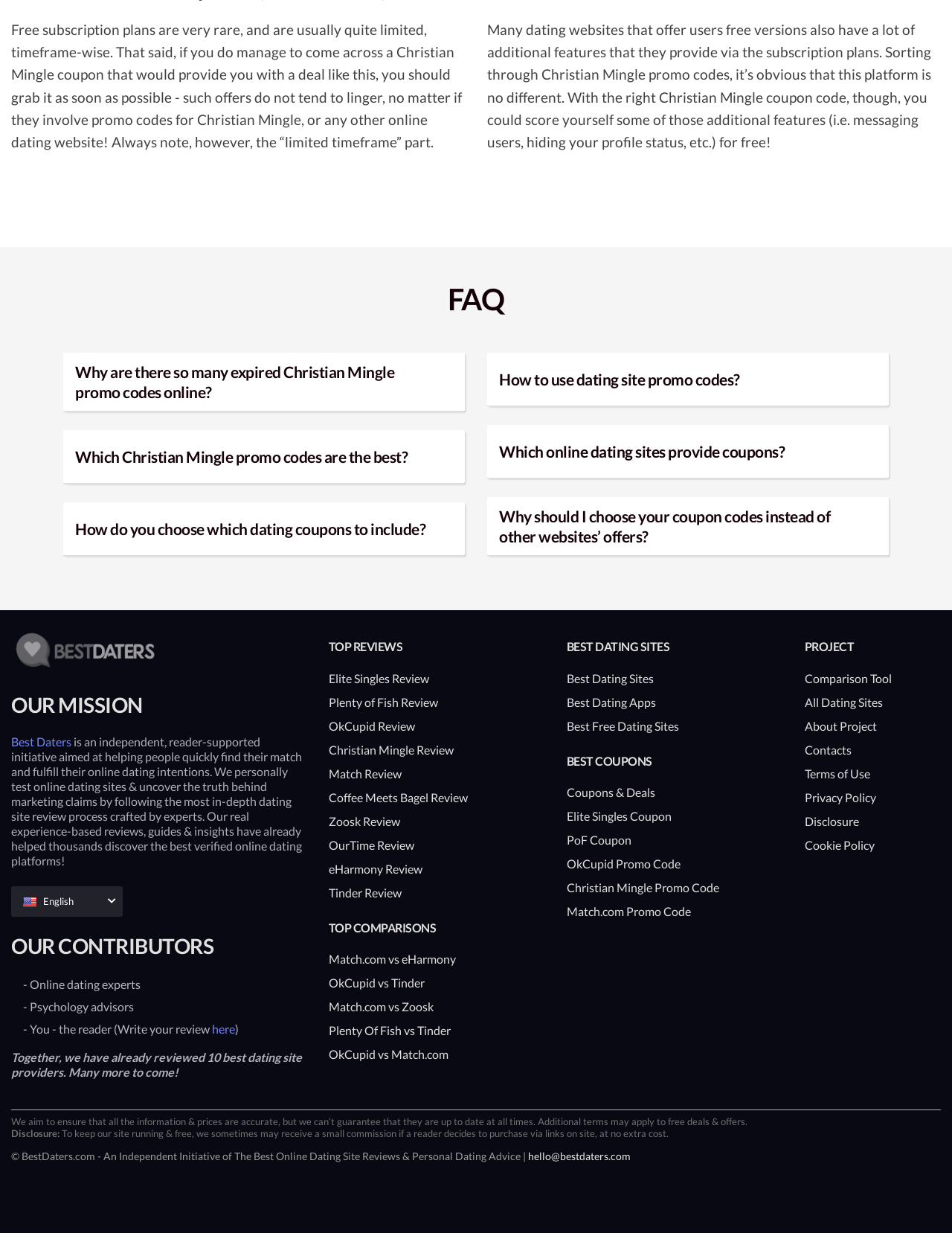How many dating site providers have been reviewed?
Please respond to the question with as much detail as possible.

The webpage states 'Together, we have already reviewed 10 best dating site providers. Many more to come!' which indicates that the website has reviewed 10 dating site providers so far.